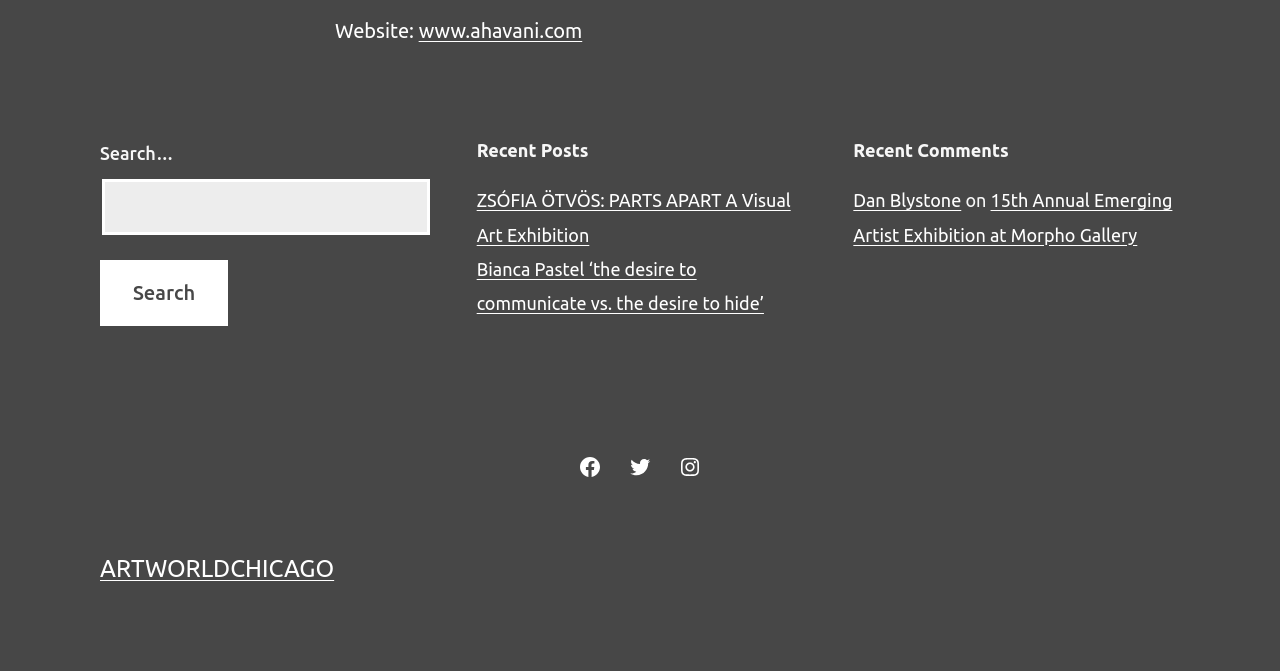What is the purpose of the search box?
Please give a detailed and elaborate answer to the question.

The search box is located at the top left of the webpage, with a placeholder text 'Search…'. It is likely used to search for content within the website.